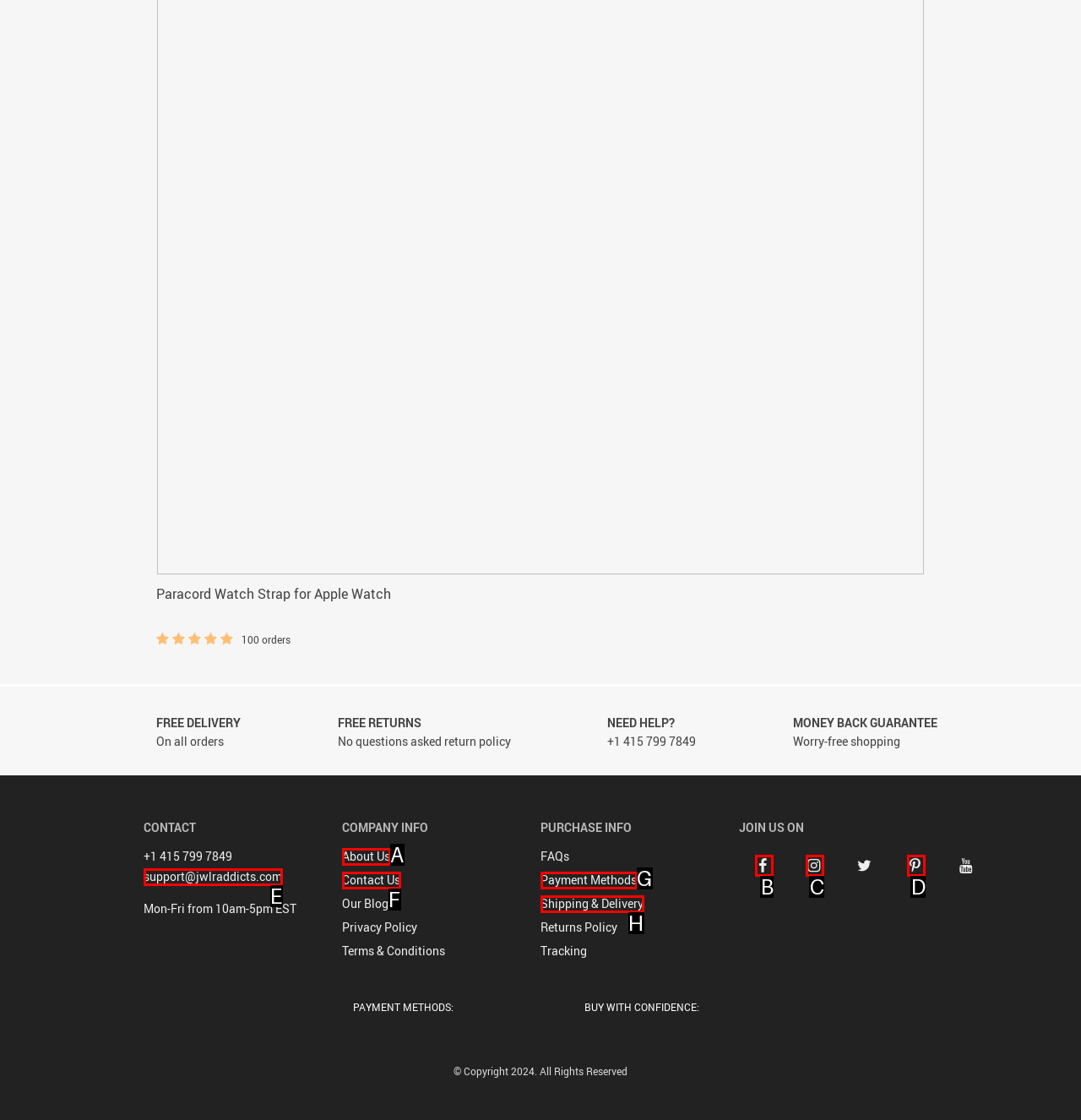Match the following description to a UI element: Shipping & Delivery
Provide the letter of the matching option directly.

H